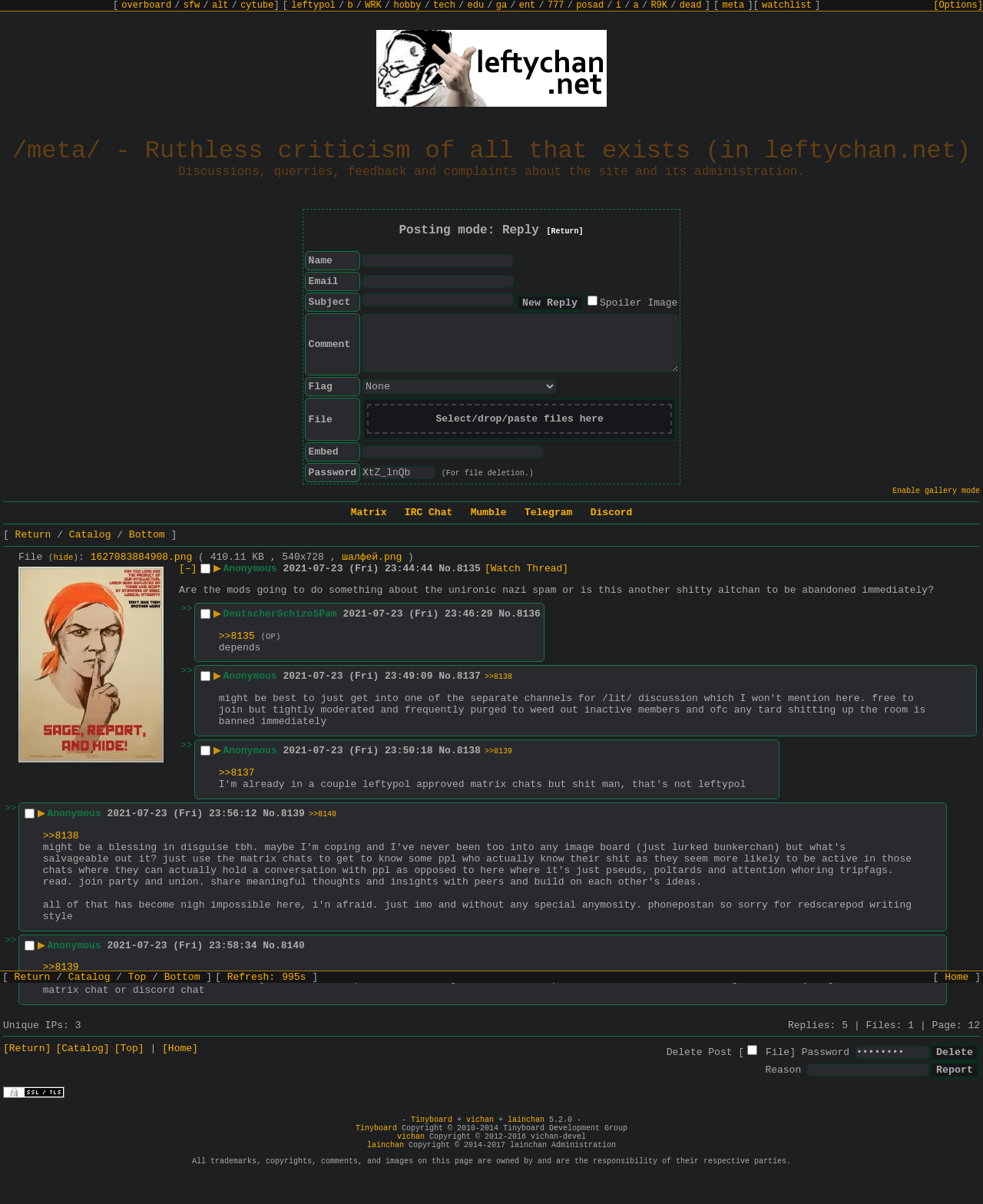Identify the bounding box coordinates of the area that should be clicked in order to complete the given instruction: "Click on the 'Enable gallery mode' link". The bounding box coordinates should be four float numbers between 0 and 1, i.e., [left, top, right, bottom].

[0.908, 0.404, 0.997, 0.411]